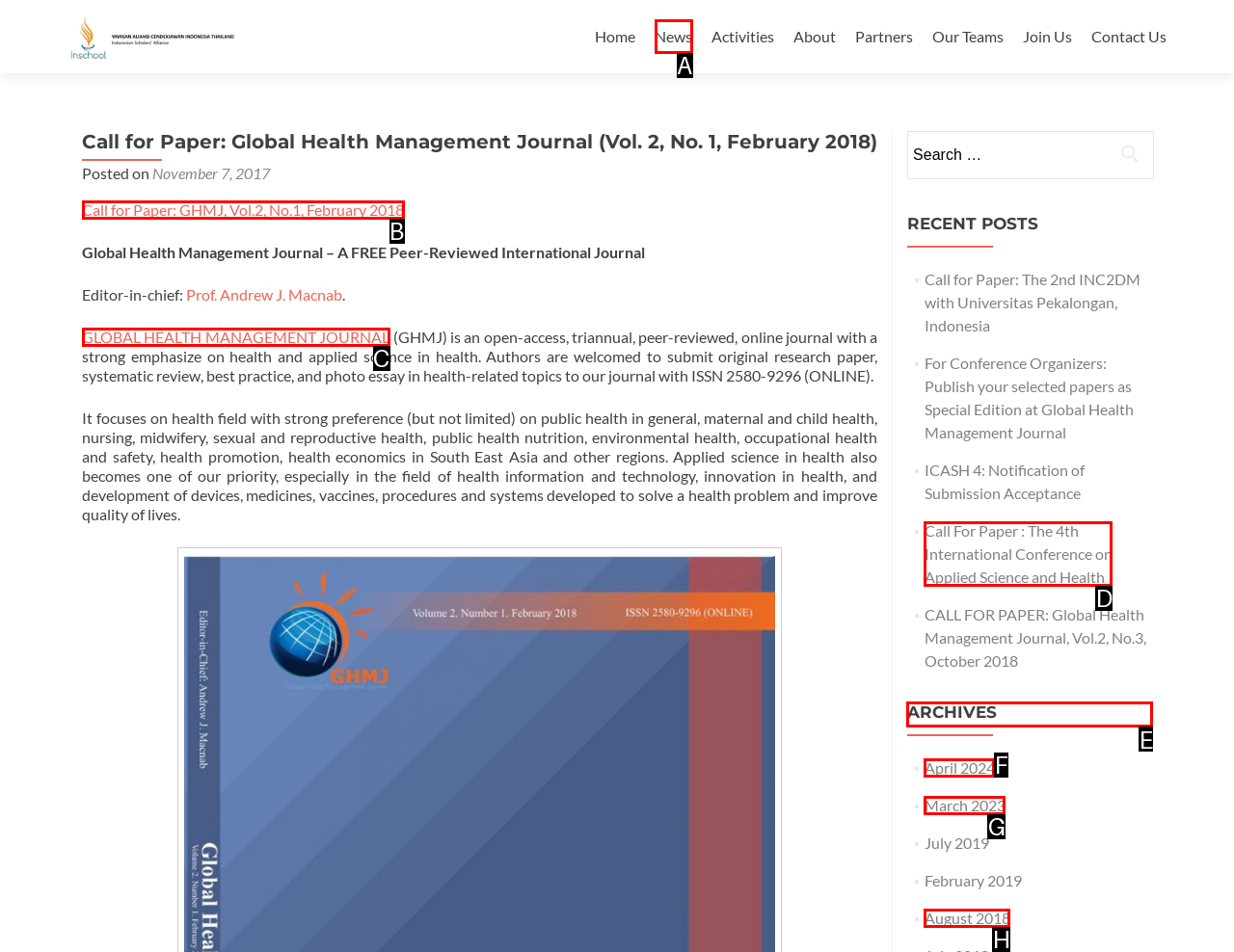Indicate which lettered UI element to click to fulfill the following task: Browse archives
Provide the letter of the correct option.

E